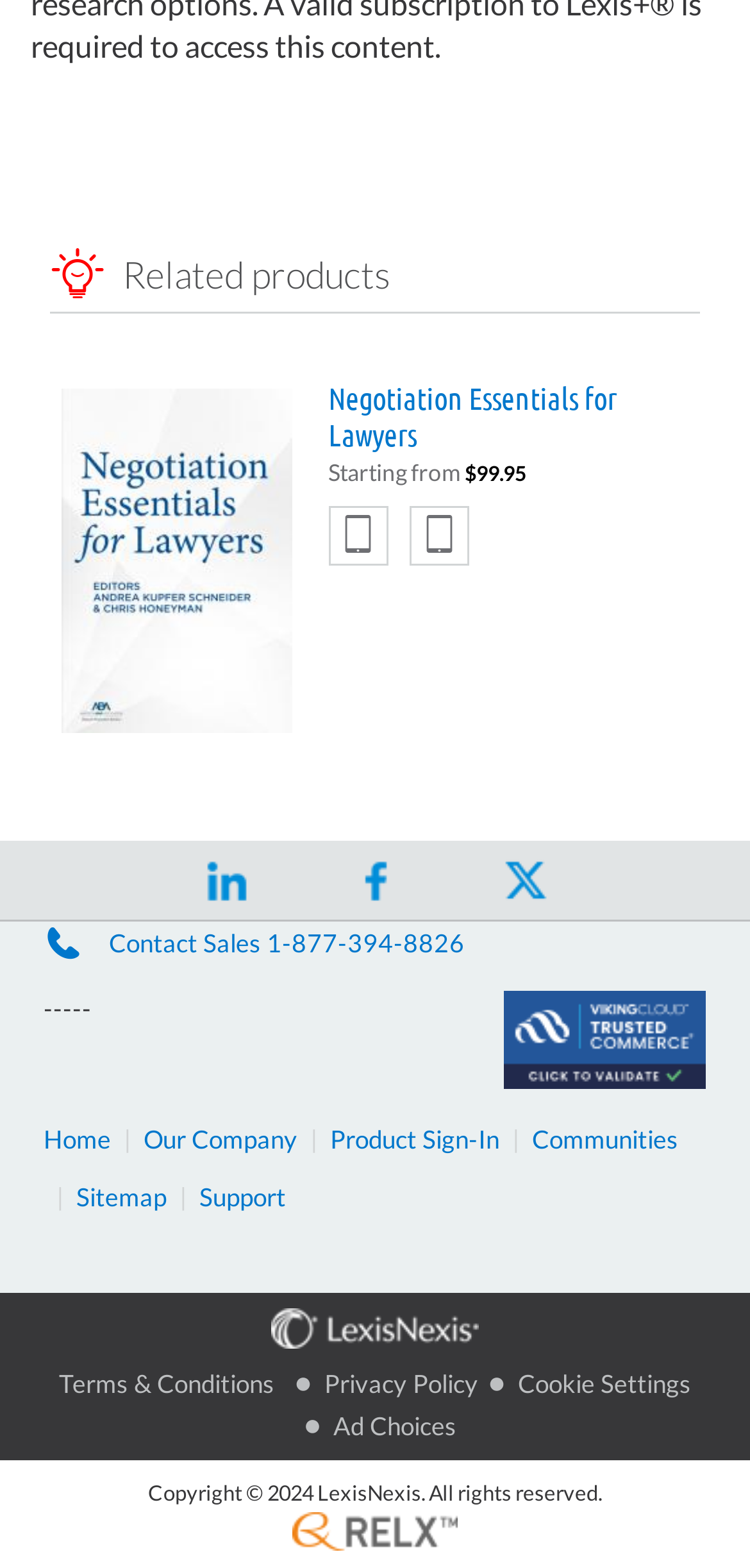Please identify the bounding box coordinates of the element that needs to be clicked to perform the following instruction: "Contact Sales".

[0.058, 0.591, 0.62, 0.611]